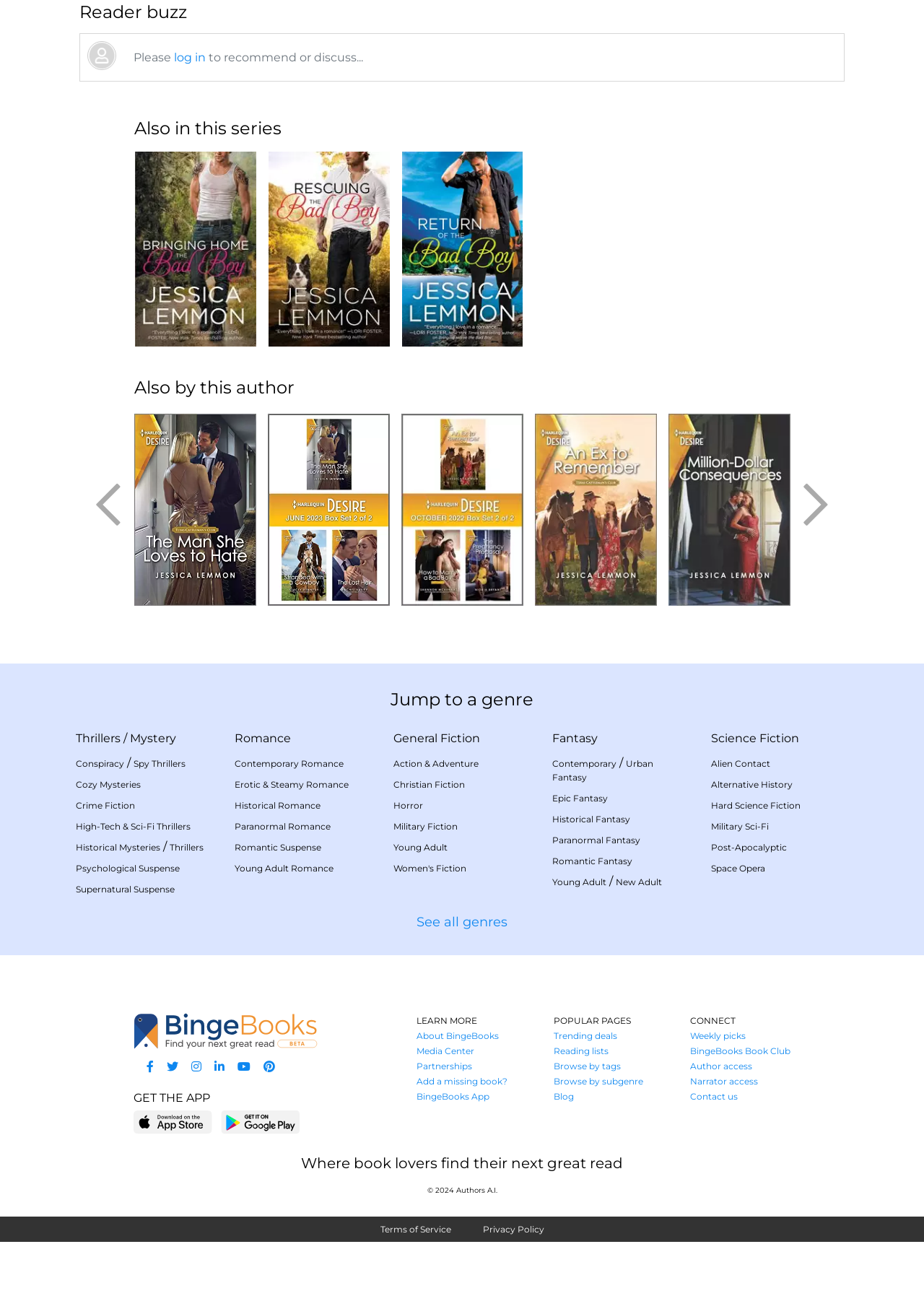Give a short answer to this question using one word or a phrase:
What is the text of the button at the bottom of the page?

GET THE APP